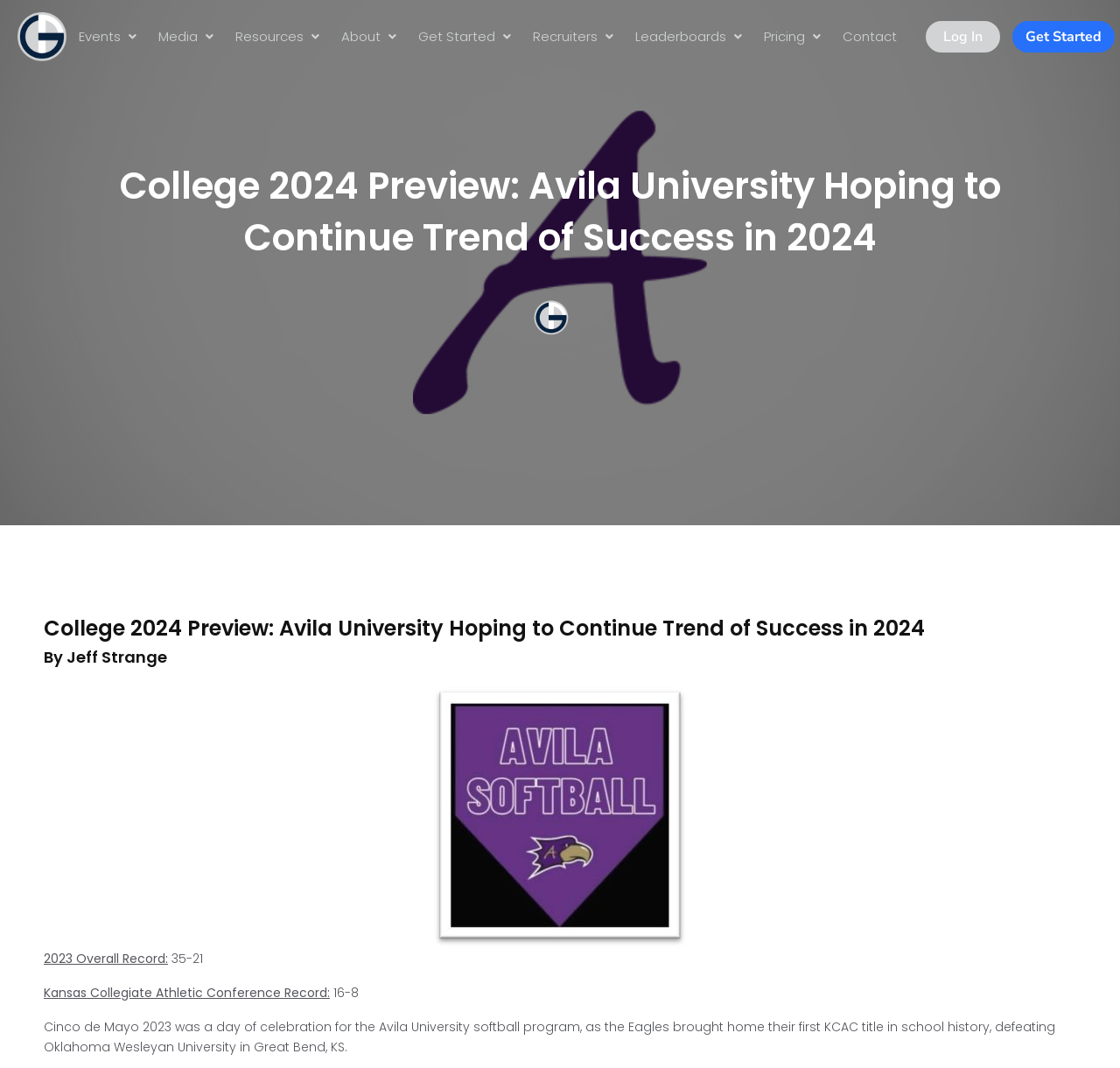Mark the bounding box of the element that matches the following description: "> see below: other symptoms".

None